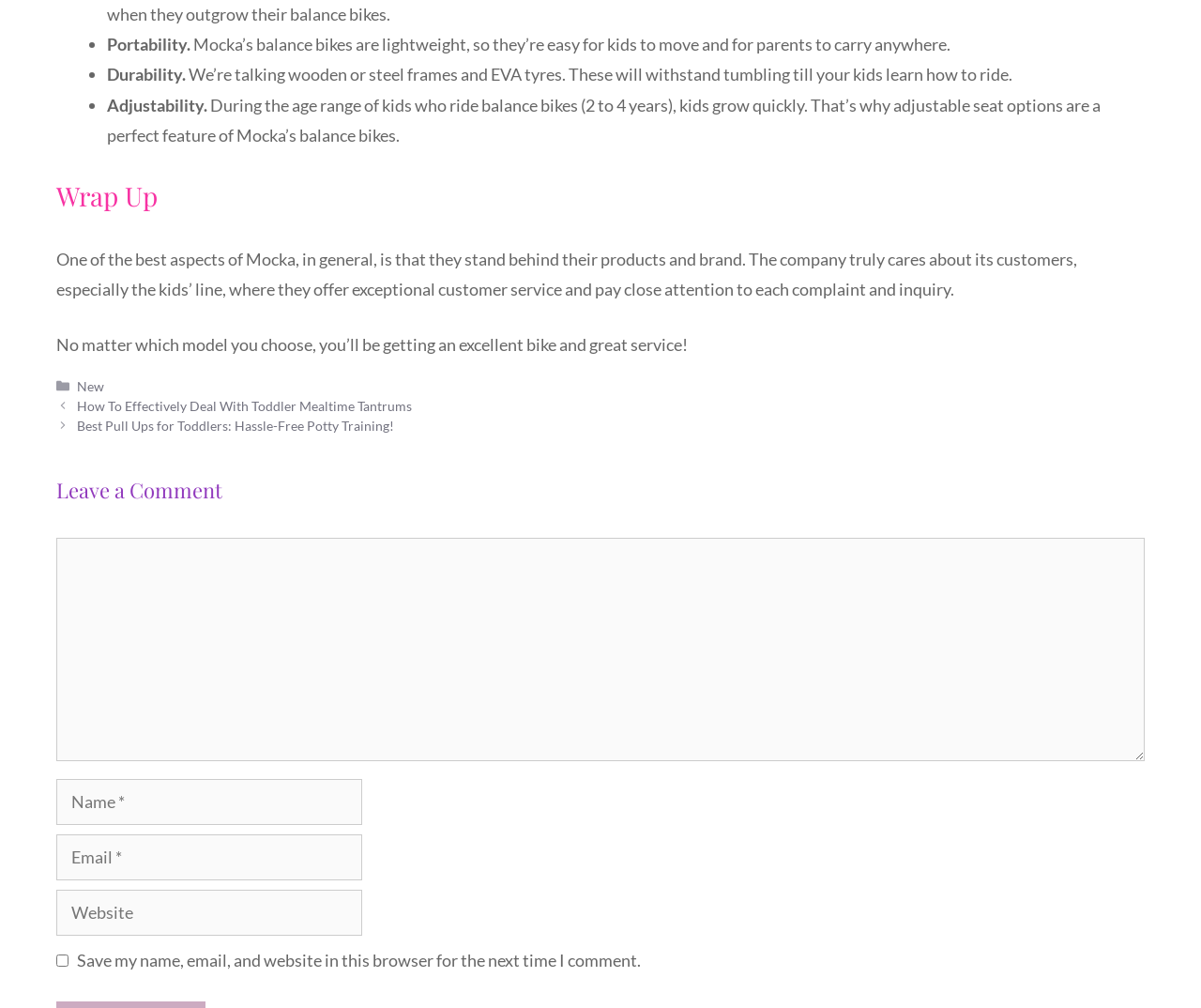Kindly respond to the following question with a single word or a brief phrase: 
What is the purpose of the comment section?

To leave a comment